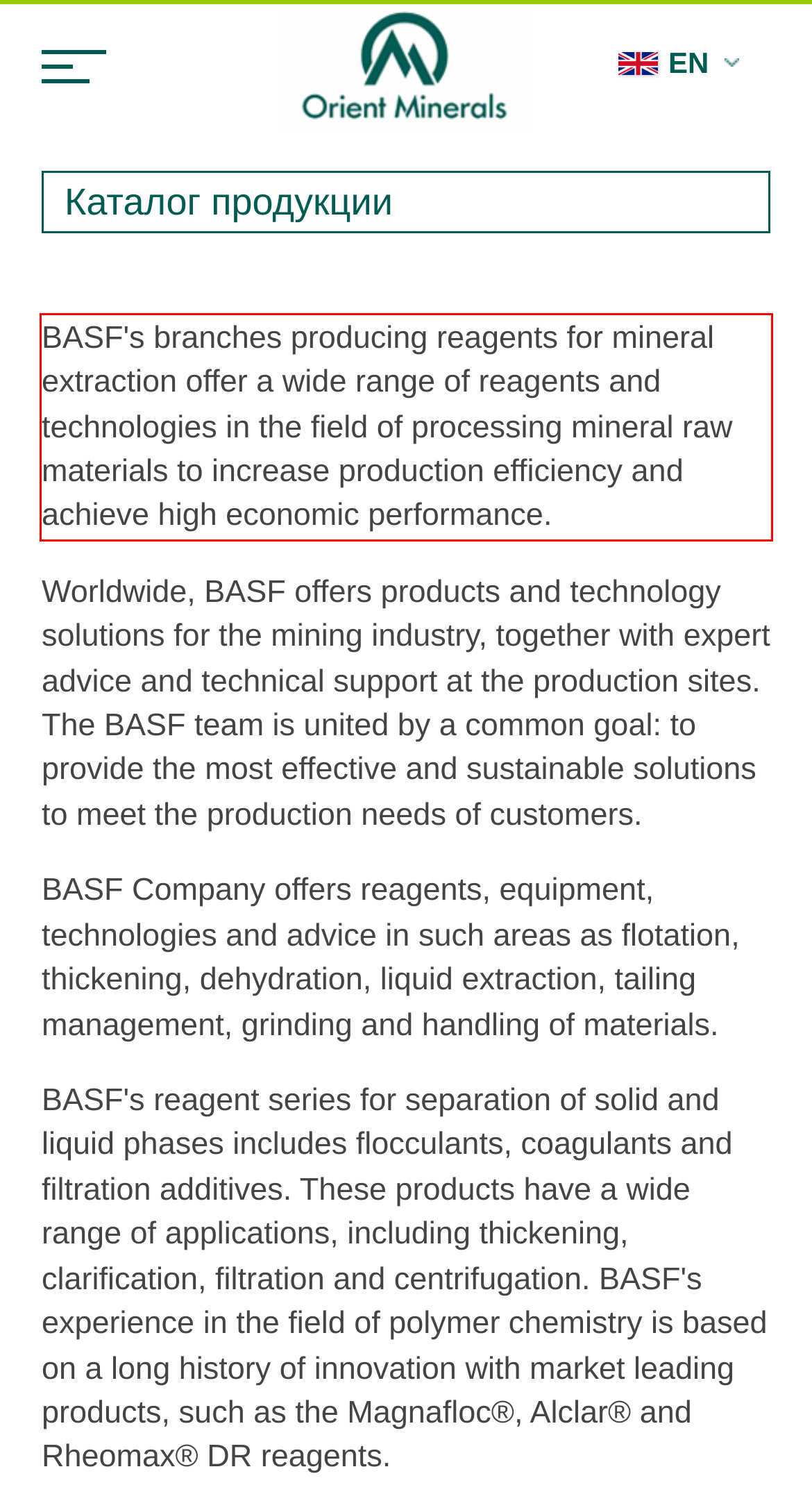You have a screenshot of a webpage with a UI element highlighted by a red bounding box. Use OCR to obtain the text within this highlighted area.

BASF's branches producing reagents for mineral extraction offer a wide range of reagents and technologies in the field of processing mineral raw materials to increase production efficiency and achieve high economic performance.